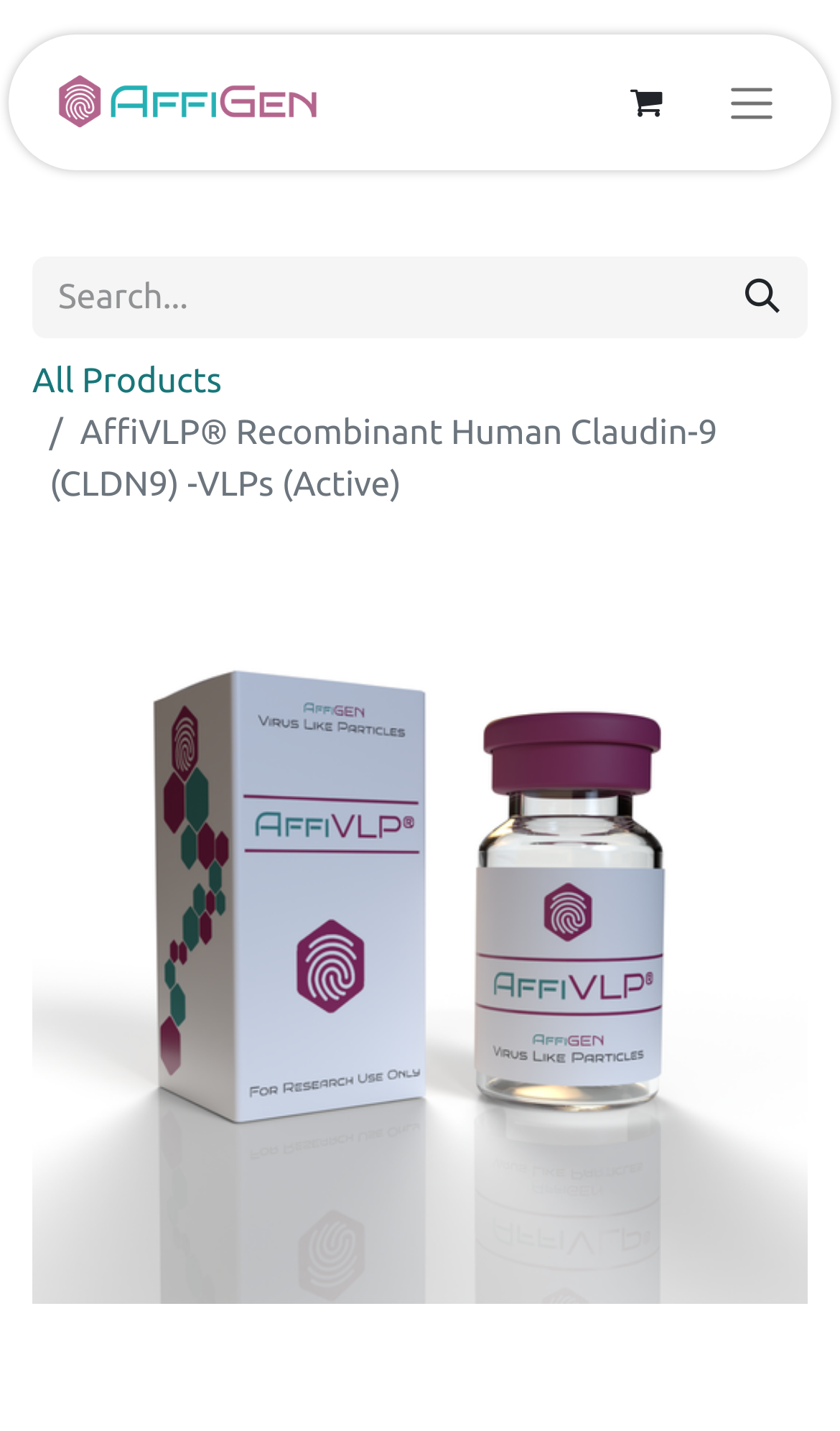Find the bounding box coordinates for the HTML element described as: "aria-label="Toggle navigation"". The coordinates should consist of four float values between 0 and 1, i.e., [left, top, right, bottom].

[0.841, 0.039, 0.949, 0.103]